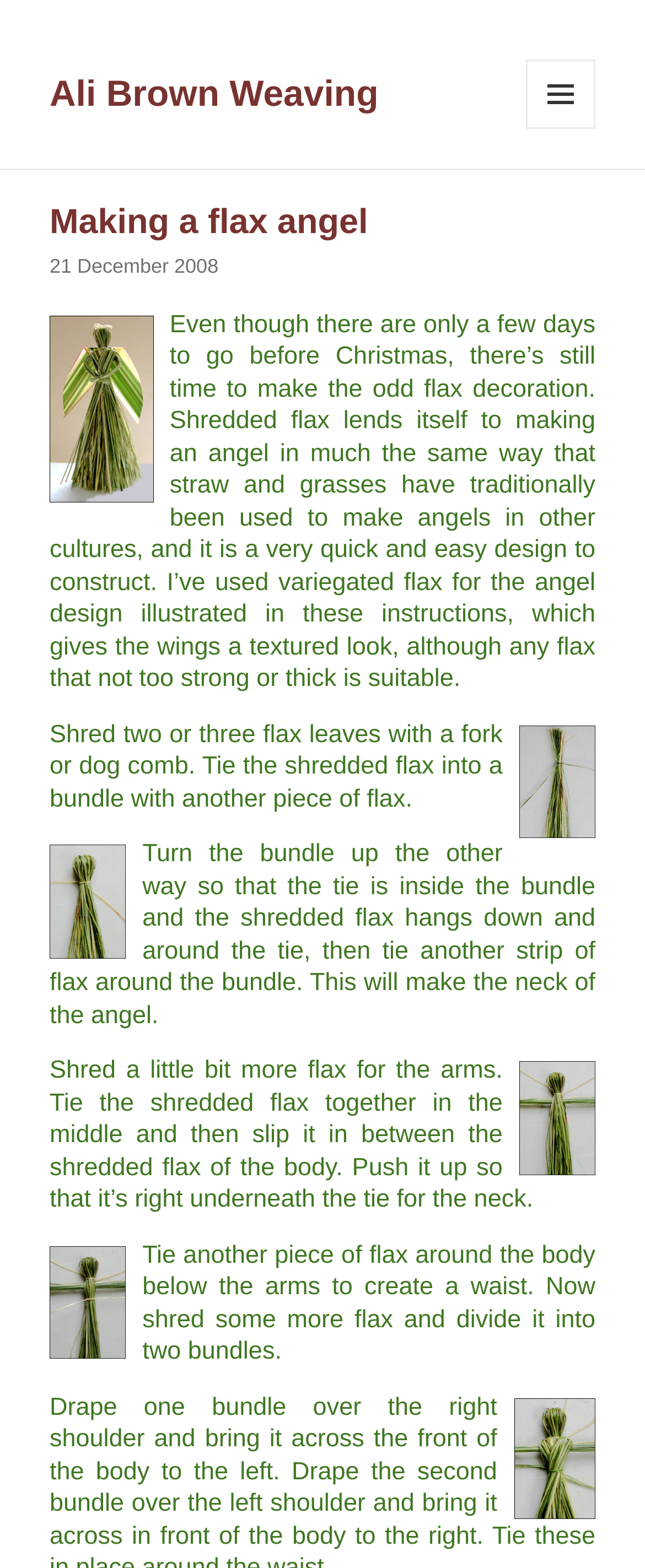Please extract the webpage's main title and generate its text content.

Making a flax angel